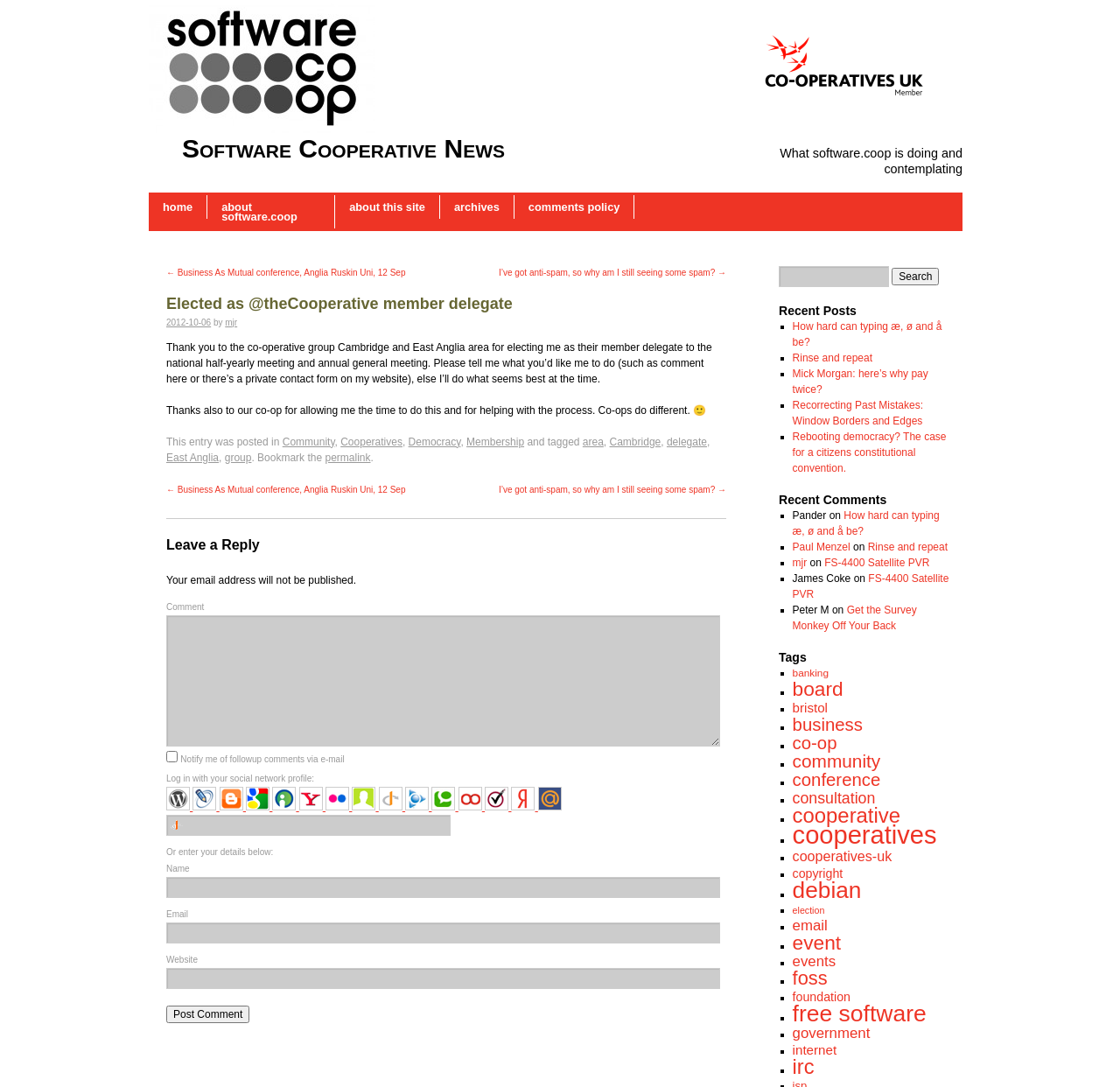Given the element description "About this Site" in the screenshot, predict the bounding box coordinates of that UI element.

[0.299, 0.186, 0.392, 0.195]